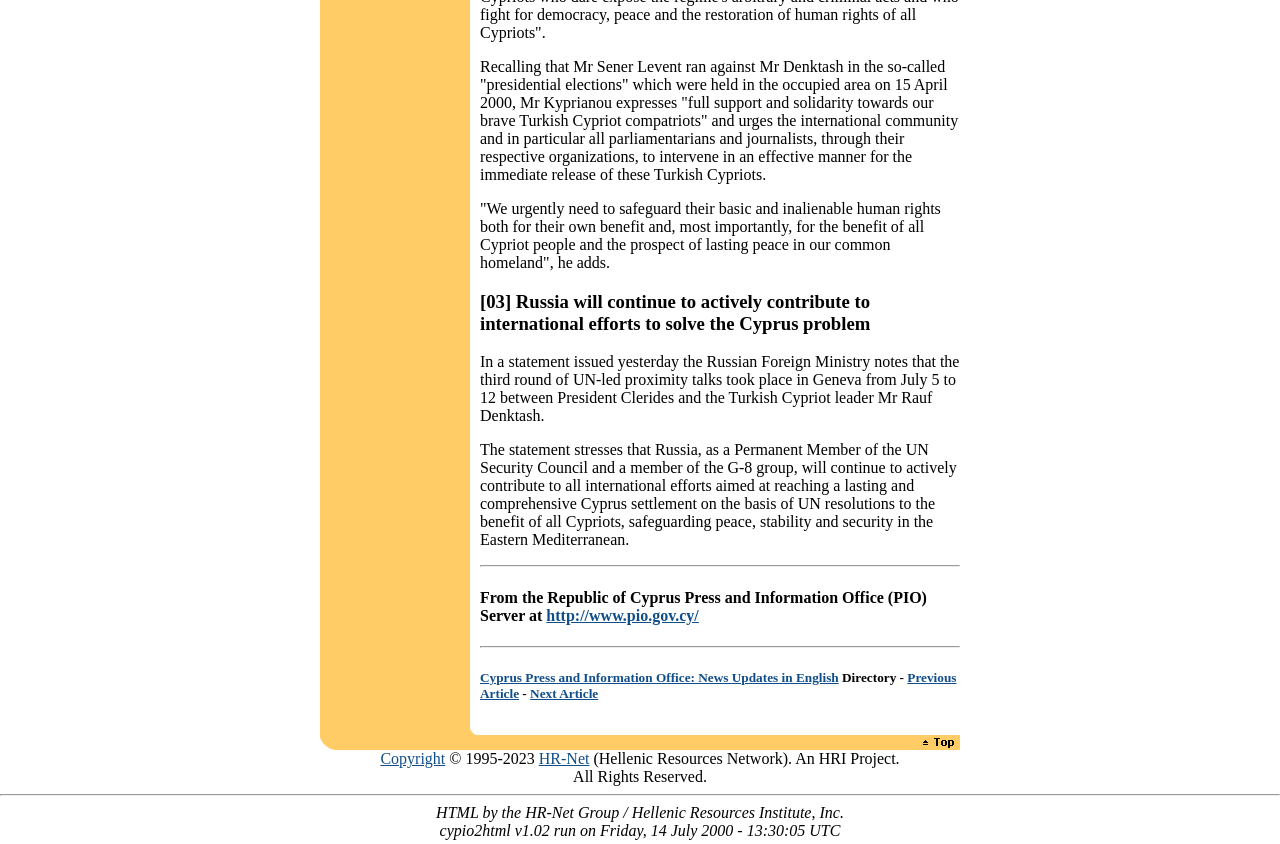Please find the bounding box coordinates of the section that needs to be clicked to achieve this instruction: "View the Copyright information".

[0.297, 0.889, 0.348, 0.909]